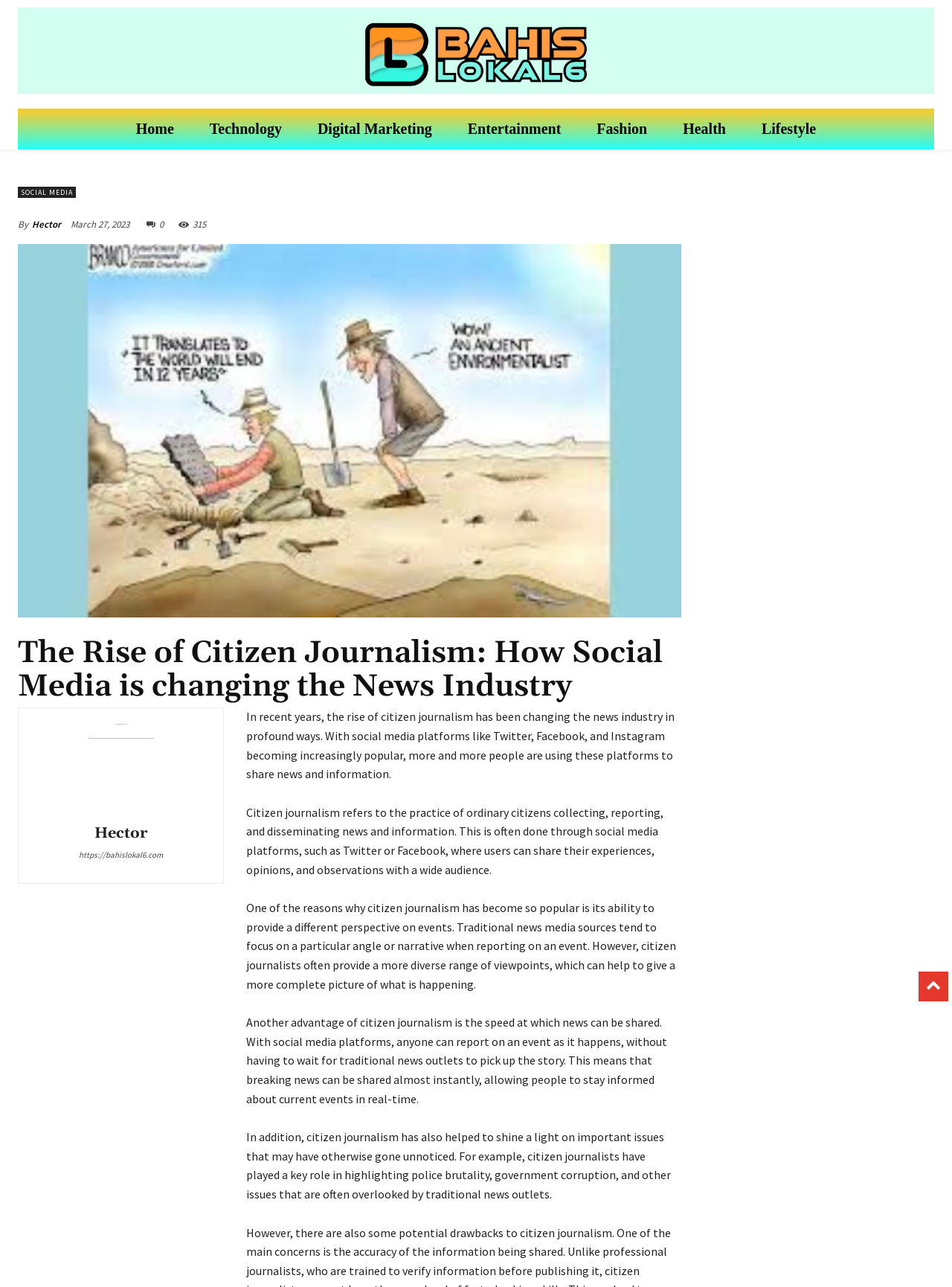Provide the bounding box coordinates for the UI element that is described as: "Digital Marketing".

[0.315, 0.085, 0.472, 0.116]